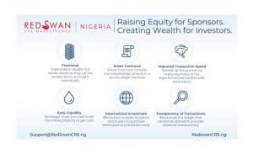What is the purpose of 'Equity Liquidity'?
Can you give a detailed and elaborate answer to the question?

According to the caption, 'Equity Liquidity' is one of the key advantages of RedSwan CRE Nigeria's services, which provides flexible options to manage investments effectively.